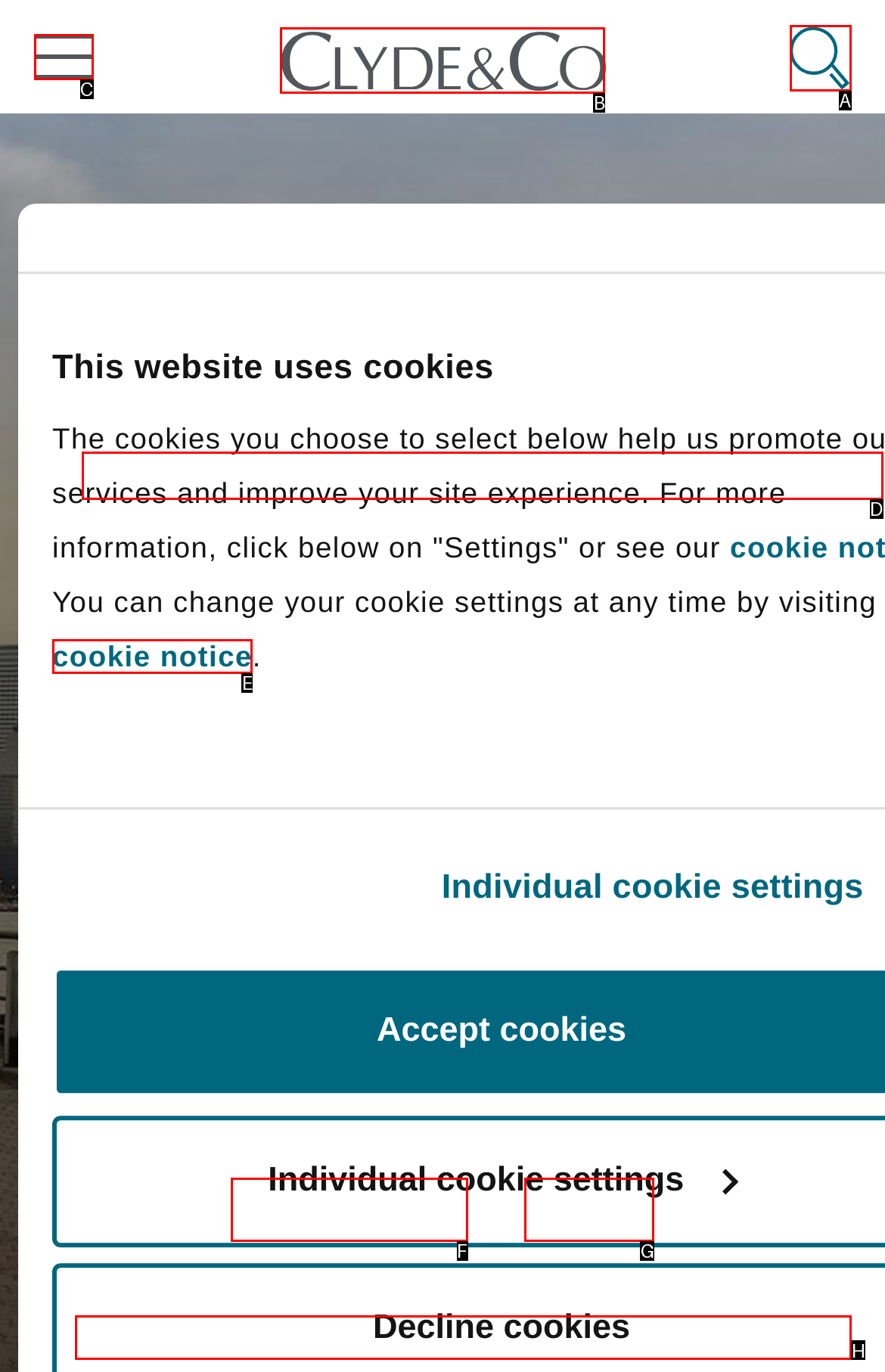Select the right option to accomplish this task: Select a section. Reply with the letter corresponding to the correct UI element.

H